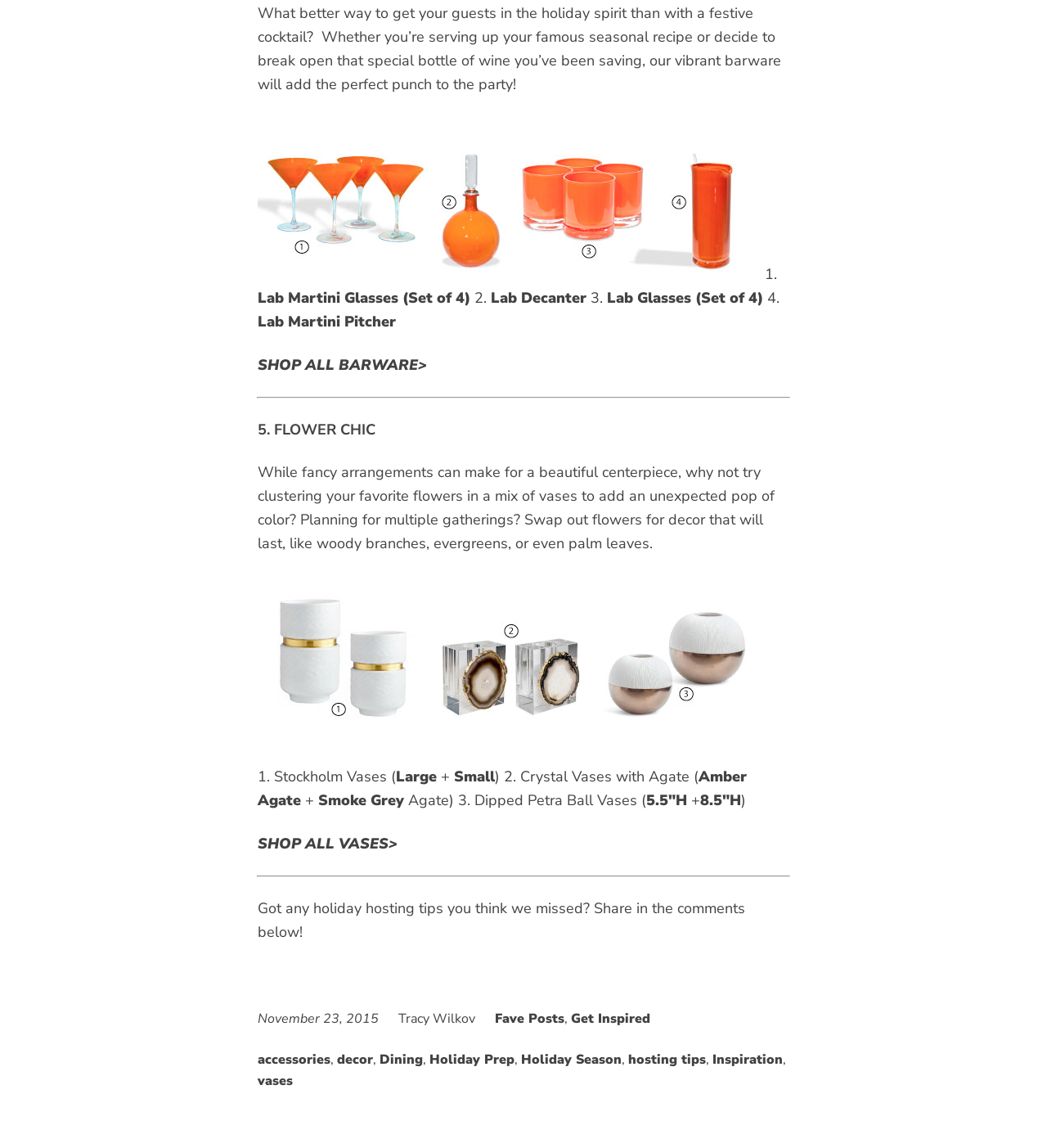What is the date of the article?
Answer the question with as much detail as possible.

The date of the article is mentioned at the bottom of the webpage, which is November 23, 2015.